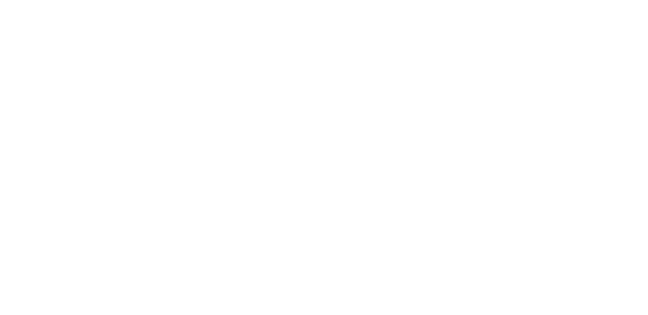Based on the image, please respond to the question with as much detail as possible:
What is the range of pipe diameters that the tool can cut?

The caption specifies that the Tube Cutter Pipe Cutter is designed to cut pipes with a diameter ranging from 6 to 45mm, making it suitable for various pipe sizes.